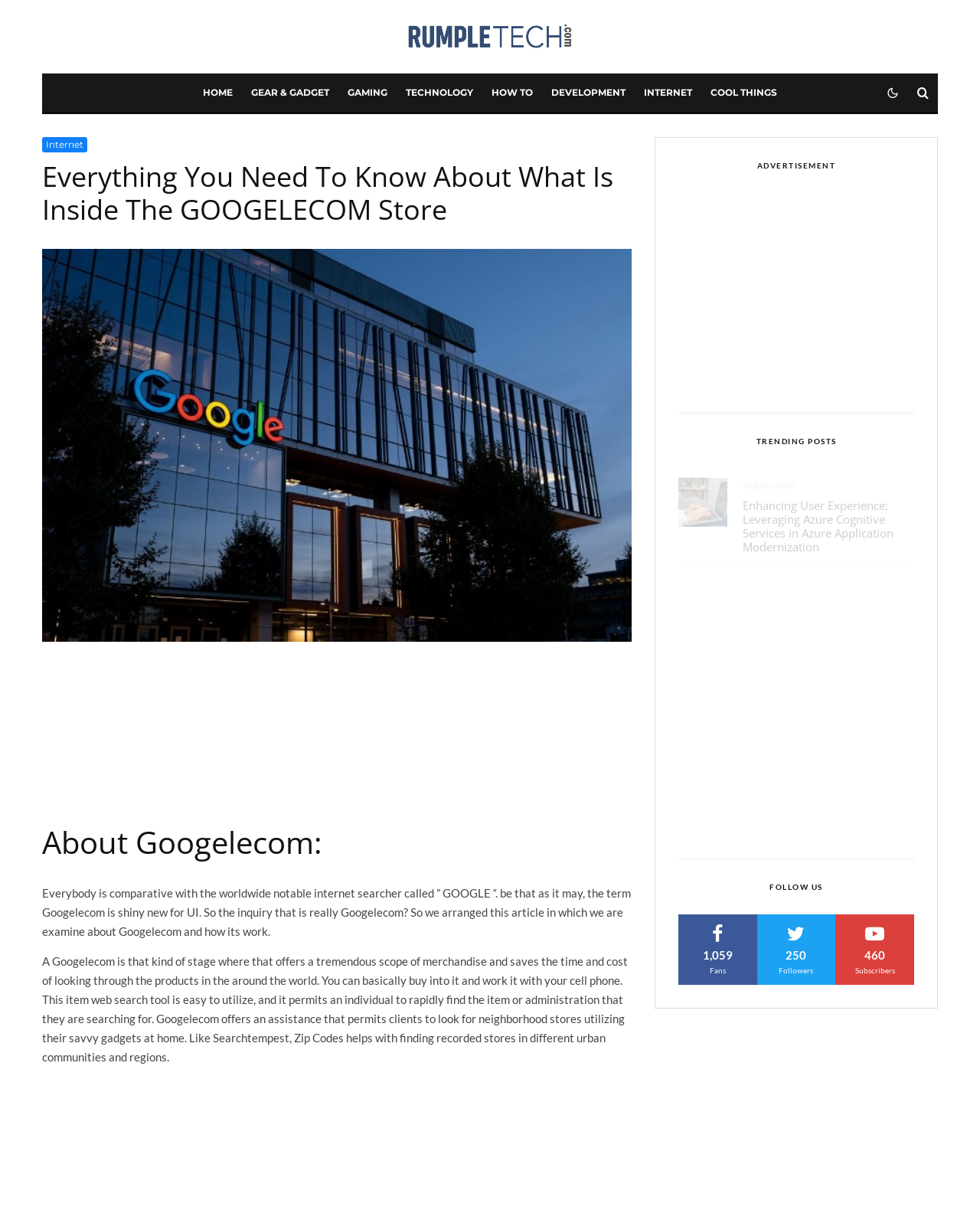With reference to the screenshot, provide a detailed response to the question below:
What type of platform is Googelecom?

Based on the webpage content, Googelecom is an e-commerce platform that offers a wide range of products and services, allowing users to search, browse, and purchase items online.